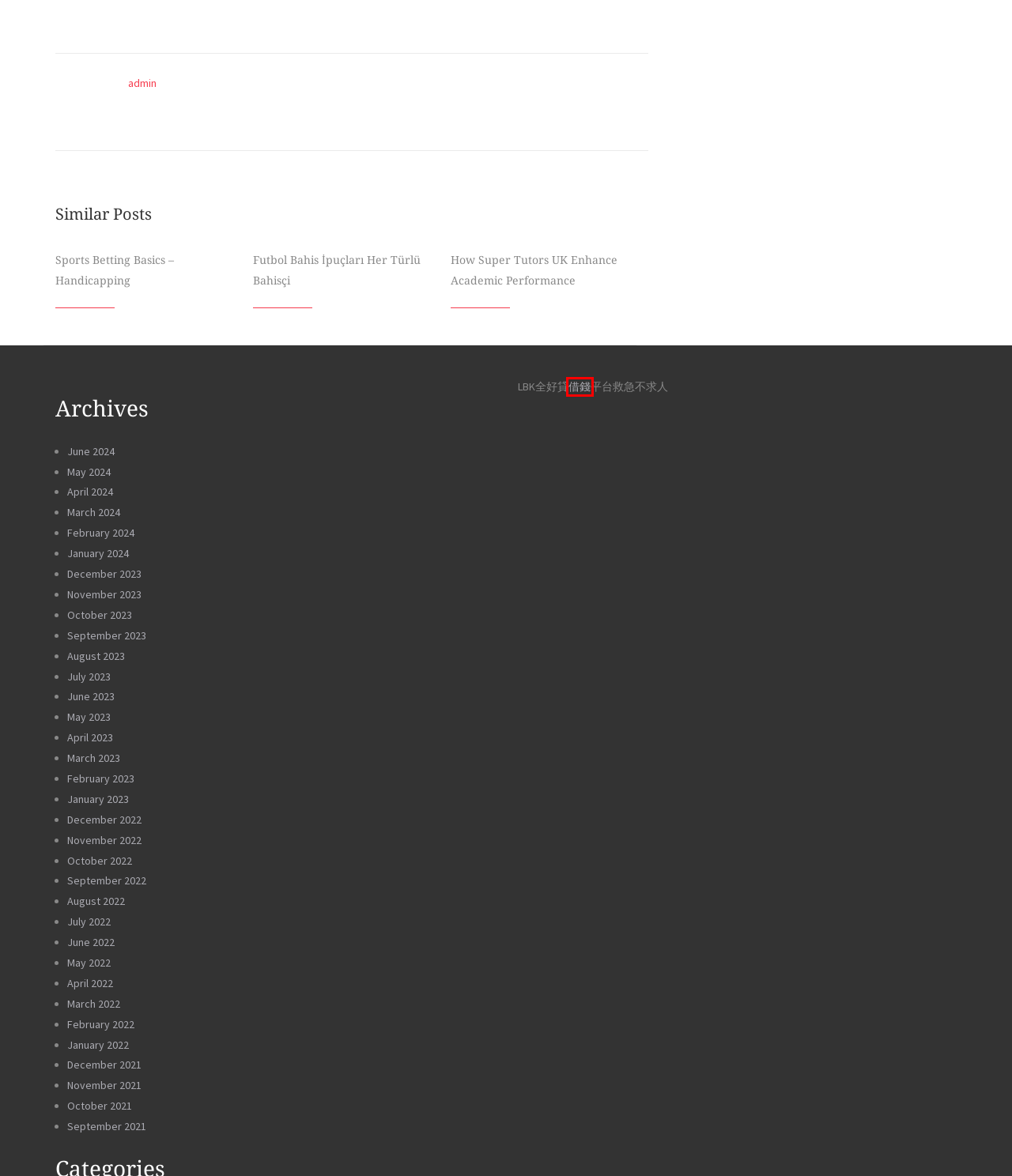Review the webpage screenshot and focus on the UI element within the red bounding box. Select the best-matching webpage description for the new webpage that follows after clicking the highlighted element. Here are the candidates:
A. 【LBK全好貸】借錢網-免費註冊借款-線上小額借貸
B. January 2023 – ST Barnabas2000
C. June 2022 – ST Barnabas2000
D. ﻿Futbol Bahis İpuçları Her Türlü Bahisçi – ST Barnabas2000
E. May 2022 – ST Barnabas2000
F. November 2023 – ST Barnabas2000
G. November 2021 – ST Barnabas2000
H. October 2021 – ST Barnabas2000

A